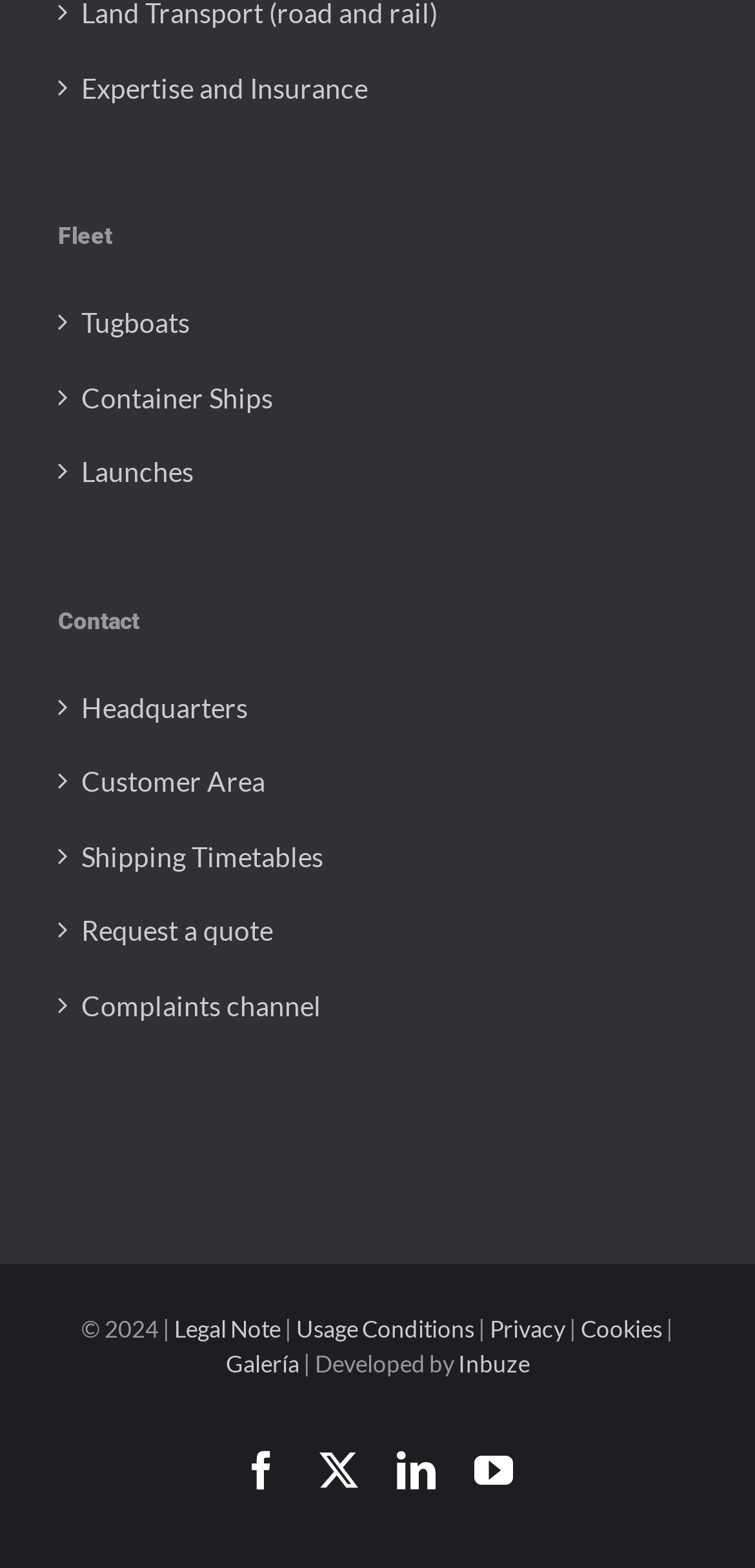Specify the bounding box coordinates of the area to click in order to follow the given instruction: "Visit Facebook page."

[0.321, 0.926, 0.372, 0.951]